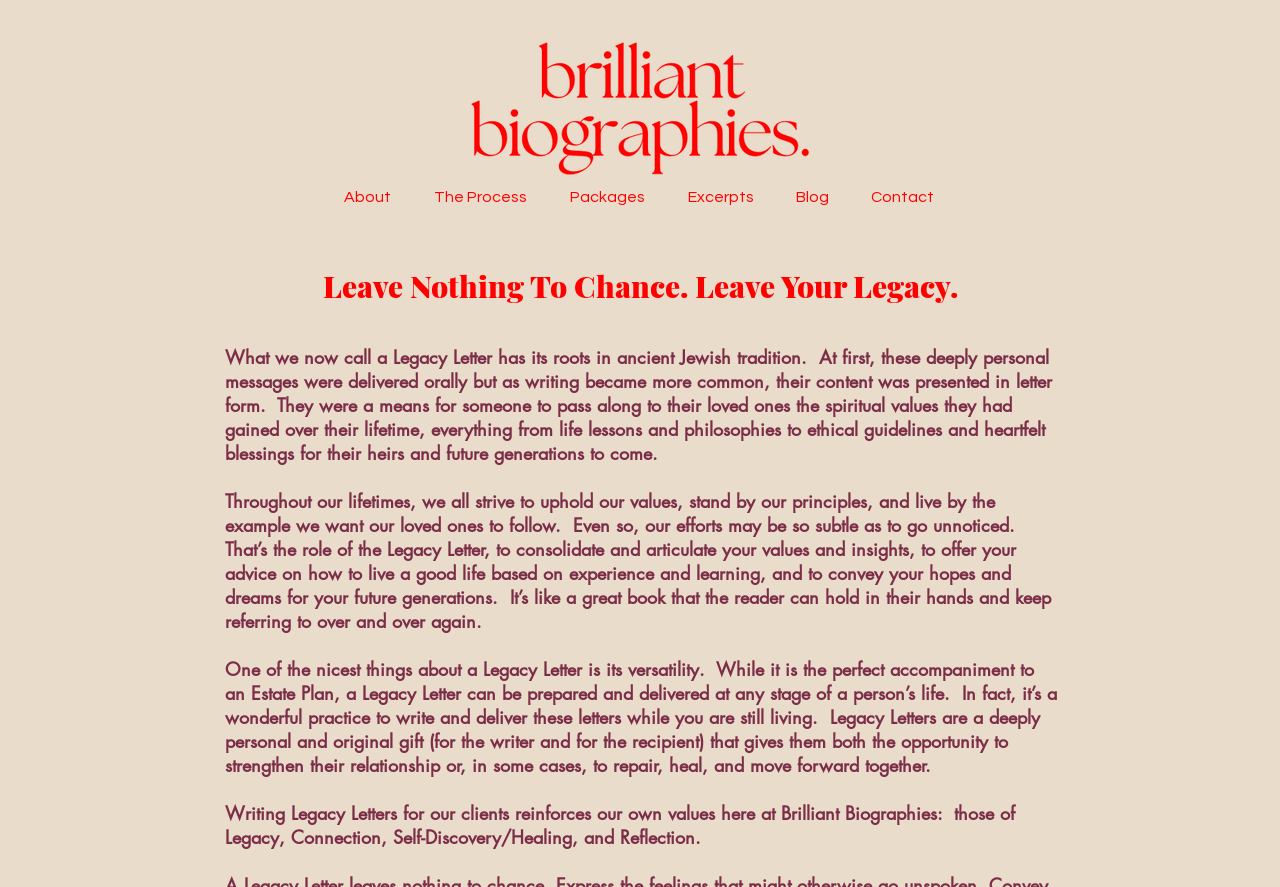What are the values of Brilliant Biographies?
Please use the image to provide a one-word or short phrase answer.

Legacy, Connection, Self-Discovery/Healing, and Reflection